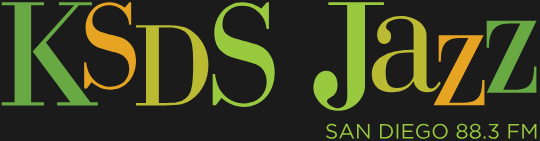What frequency does the radio station broadcast on?
Please answer the question with a detailed and comprehensive explanation.

The text 'SAN DIEGO 88.3 FM' is displayed below the main logo, which suggests that the radio station broadcasts on the frequency 88.3 FM.